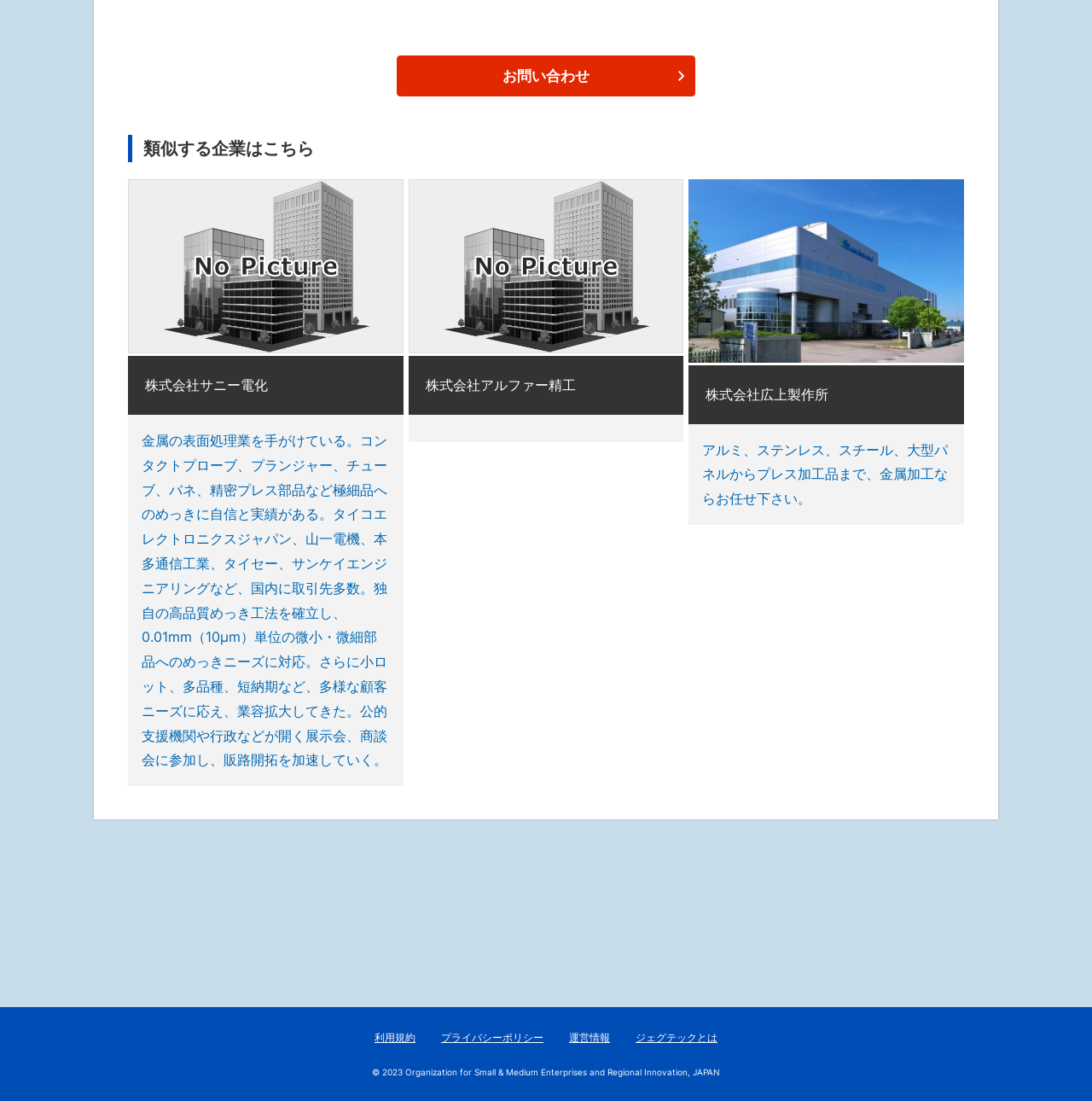Please find the bounding box coordinates of the element that needs to be clicked to perform the following instruction: "Click the お問い合わせ button". The bounding box coordinates should be four float numbers between 0 and 1, represented as [left, top, right, bottom].

[0.363, 0.051, 0.637, 0.088]